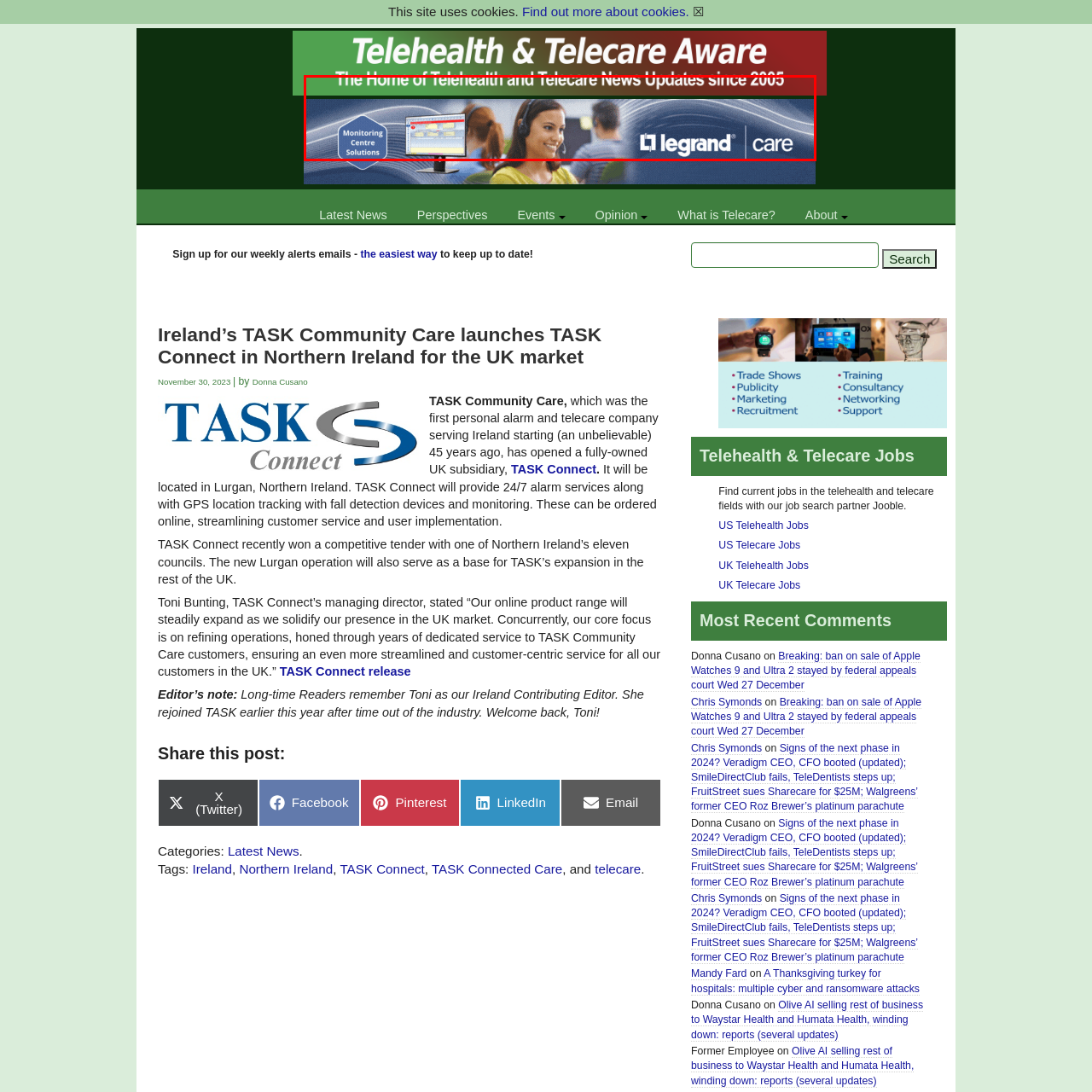What do the colors in the background signify?
Observe the image within the red bounding box and respond to the question with a detailed answer, relying on the image for information.

The colors used in the background of the image, which are vibrant and dynamic, signify innovation and care in the telehealth sector, conveying Legrandcare's commitment to delivering cutting-edge solutions that prioritize customer well-being.